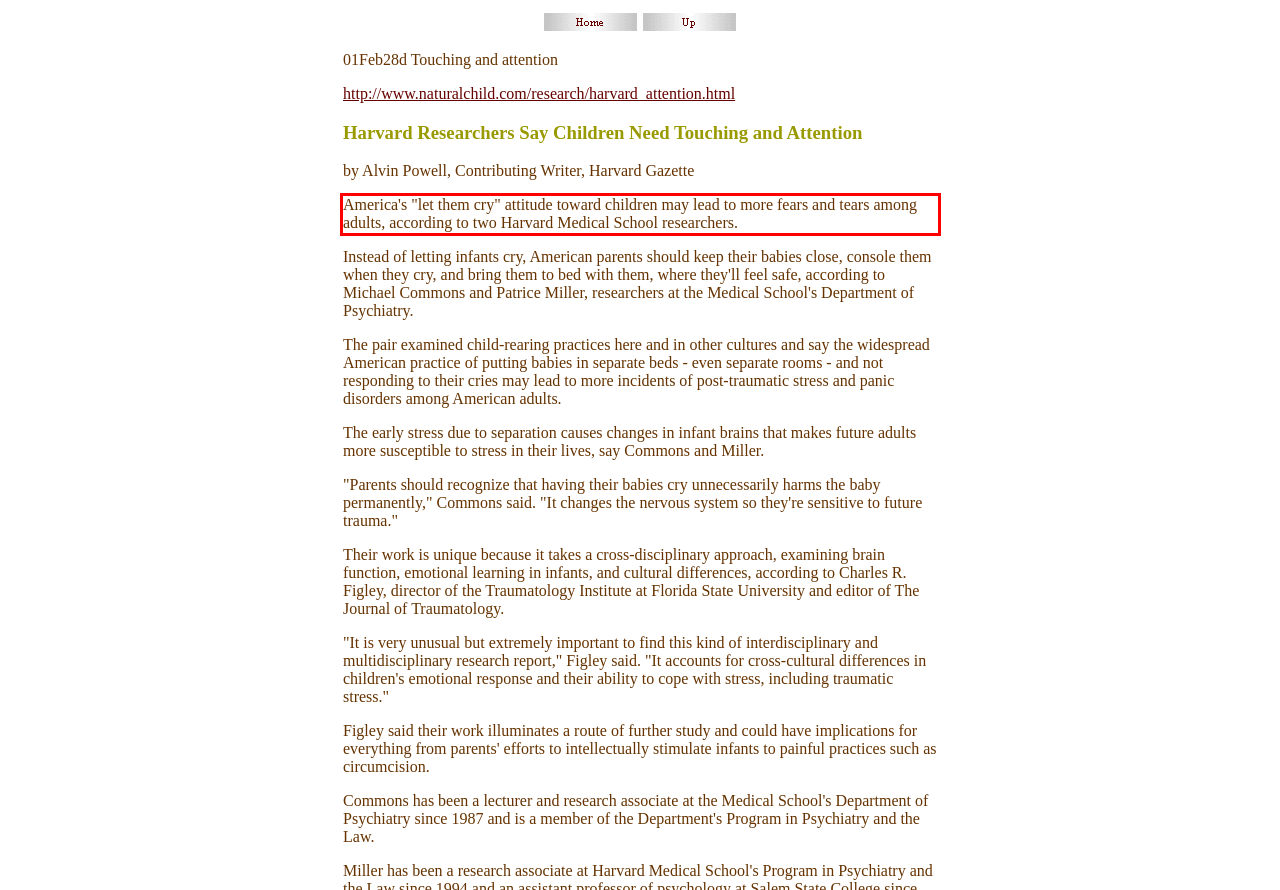You have a screenshot of a webpage with a UI element highlighted by a red bounding box. Use OCR to obtain the text within this highlighted area.

America's "let them cry" attitude toward children may lead to more fears and tears among adults, according to two Harvard Medical School researchers.